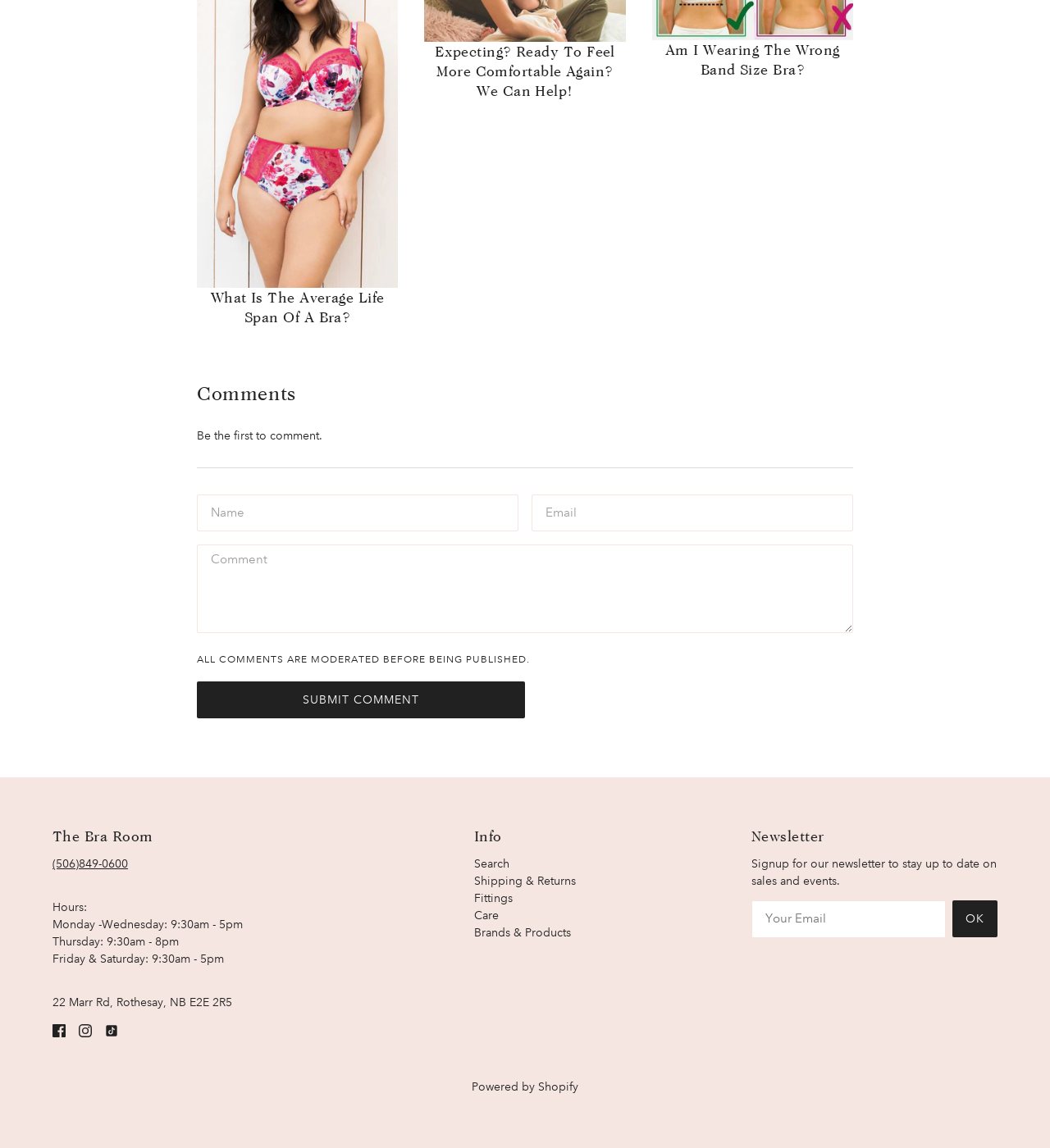Determine the bounding box coordinates of the clickable region to execute the instruction: "Sign up for the newsletter". The coordinates should be four float numbers between 0 and 1, denoted as [left, top, right, bottom].

[0.907, 0.784, 0.95, 0.816]